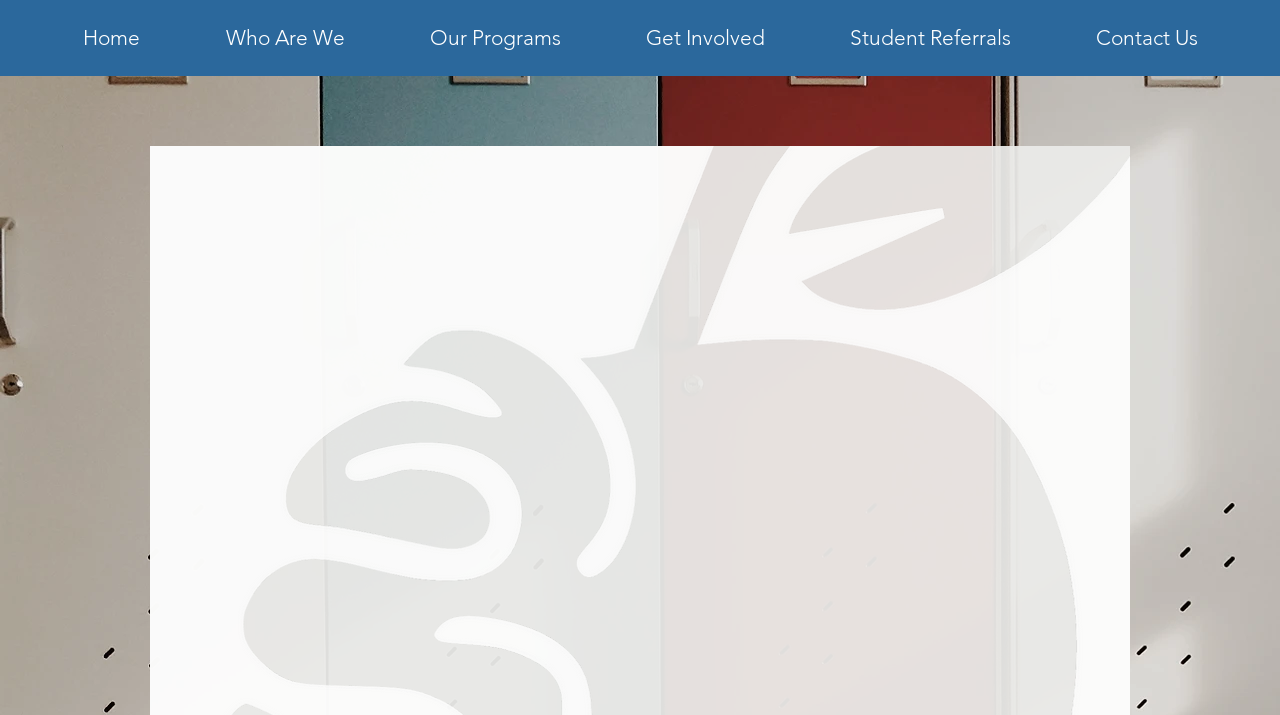Explain the webpage in detail, including its primary components.

The webpage is about Claudia Dwyer, likely a personal or professional profile page. At the top, there is a navigation menu with six items: "Home", "Who Are We", "Our Programs", "Get Involved", "Student Referrals", and "Contact Us". These menu items are positioned horizontally across the top of the page, with "Home" on the left and "Contact Us" on the right.

Below the navigation menu, there is a staff photo, which is a rectangular image taking up about a quarter of the page's width and half of its height. The image is positioned near the top-left corner of the page.

To the right of the staff photo, there are two headings. The first heading, "Claudia Dwyer", is larger and more prominent, while the second heading, "Director", is smaller and positioned below the first one. These headings are centered on the page, with the top of the first heading aligned with the top of the staff photo.

There is no other notable content on the page, aside from the navigation menu, staff photo, and headings.